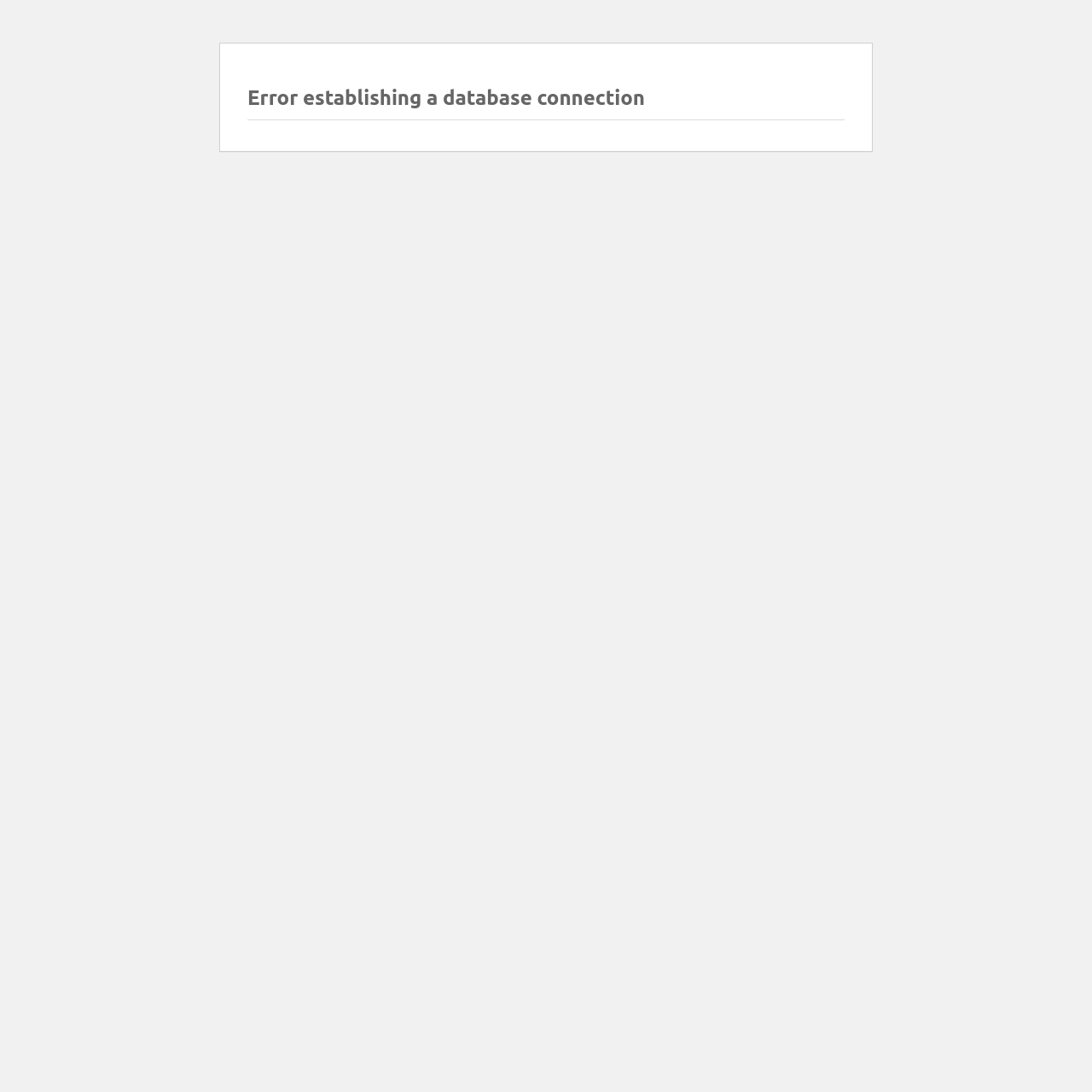Find the main header of the webpage and produce its text content.

Error establishing a database connection